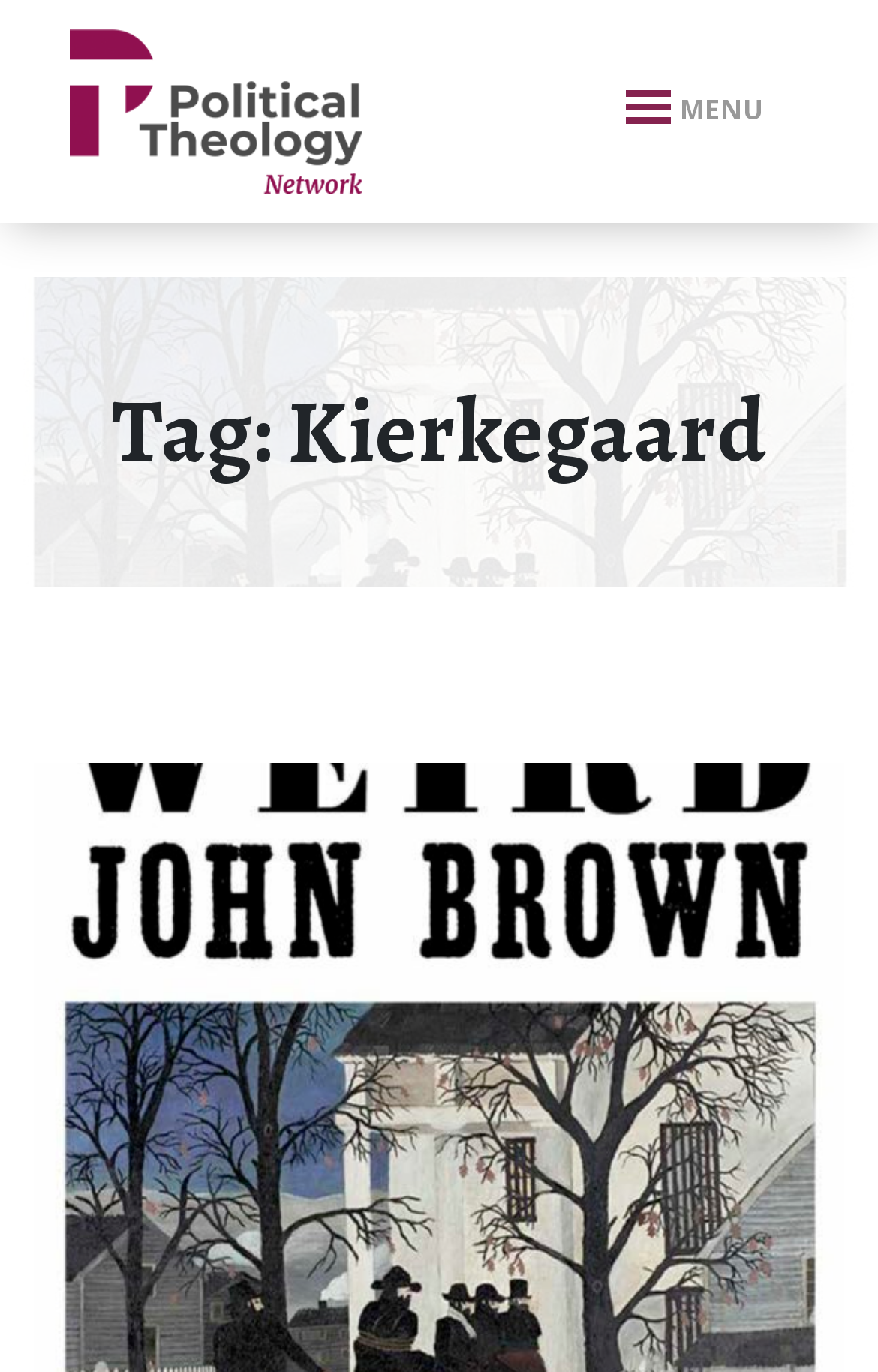Provide a comprehensive caption for the webpage.

The webpage is focused on the topic of Kierkegaard, with a prominent heading "Tag: Kierkegaard" located near the top center of the page. Below this heading, there is a link to the "Political Theology Network" accompanied by an image, situated on the top left side of the page. 

On the top left corner, there is a short text "xbn." and a progress bar that spans the entire width of the page. 

On the top right side, there is a button labeled "Toggle navigation" with the text "MENU" inside, which is currently not expanded.